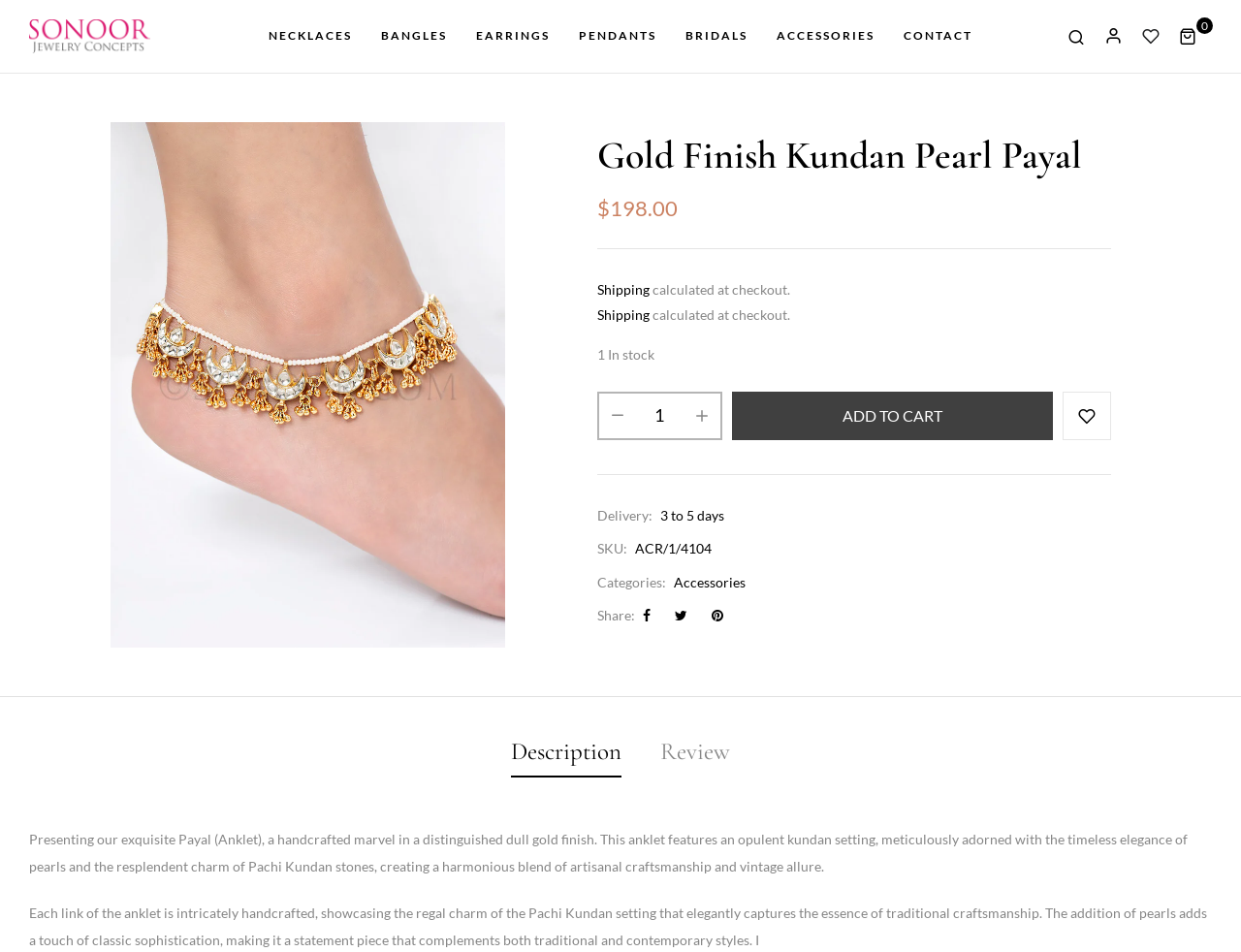Determine the bounding box coordinates of the region I should click to achieve the following instruction: "Click on the 'NECKLACES' link". Ensure the bounding box coordinates are four float numbers between 0 and 1, i.e., [left, top, right, bottom].

[0.216, 0.027, 0.284, 0.049]